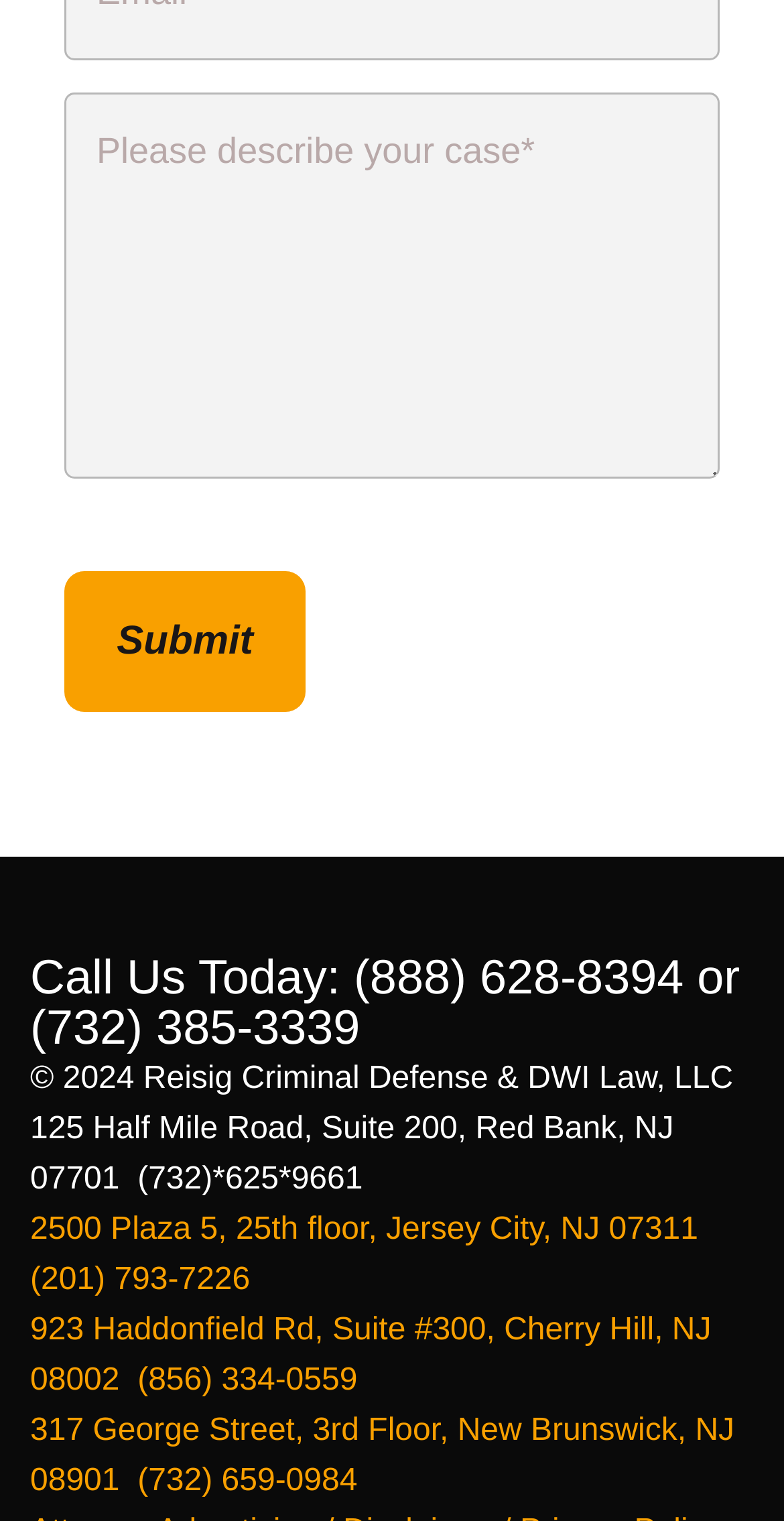How many phone numbers are listed?
Please ensure your answer to the question is detailed and covers all necessary aspects.

There are four phone numbers listed on the webpage, each corresponding to a different location: (888) 628-8394, (732) 385-3339, (732) 625-9661, and (201) 793-7226.